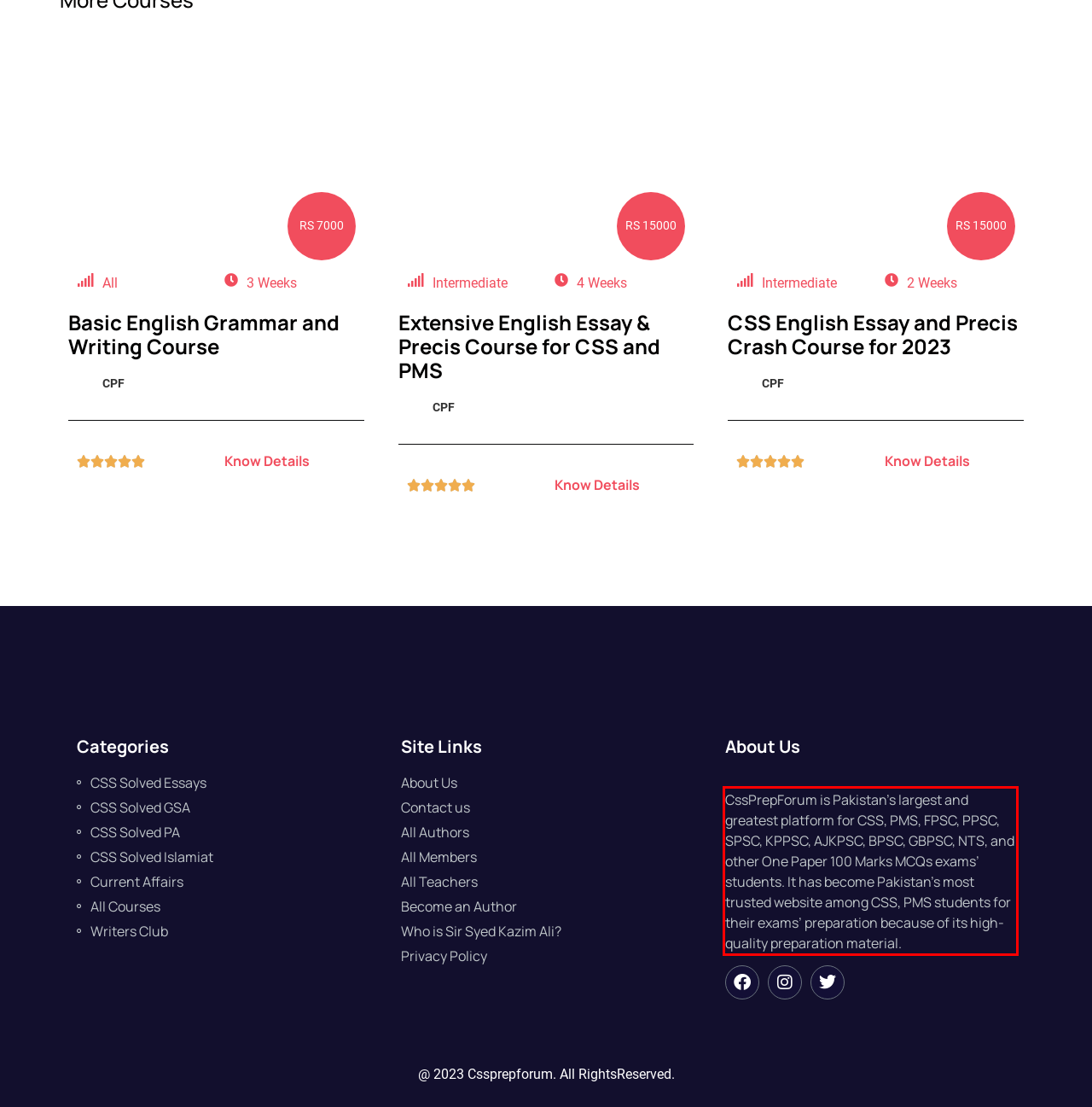Identify and extract the text within the red rectangle in the screenshot of the webpage.

CssPrepForum is Pakistan’s largest and greatest platform for CSS, PMS, FPSC, PPSC, SPSC, KPPSC, AJKPSC, BPSC, GBPSC, NTS, and other One Paper 100 Marks MCQs exams’ students. It has become Pakistan’s most trusted website among CSS, PMS students for their exams’ preparation because of its high-quality preparation material.